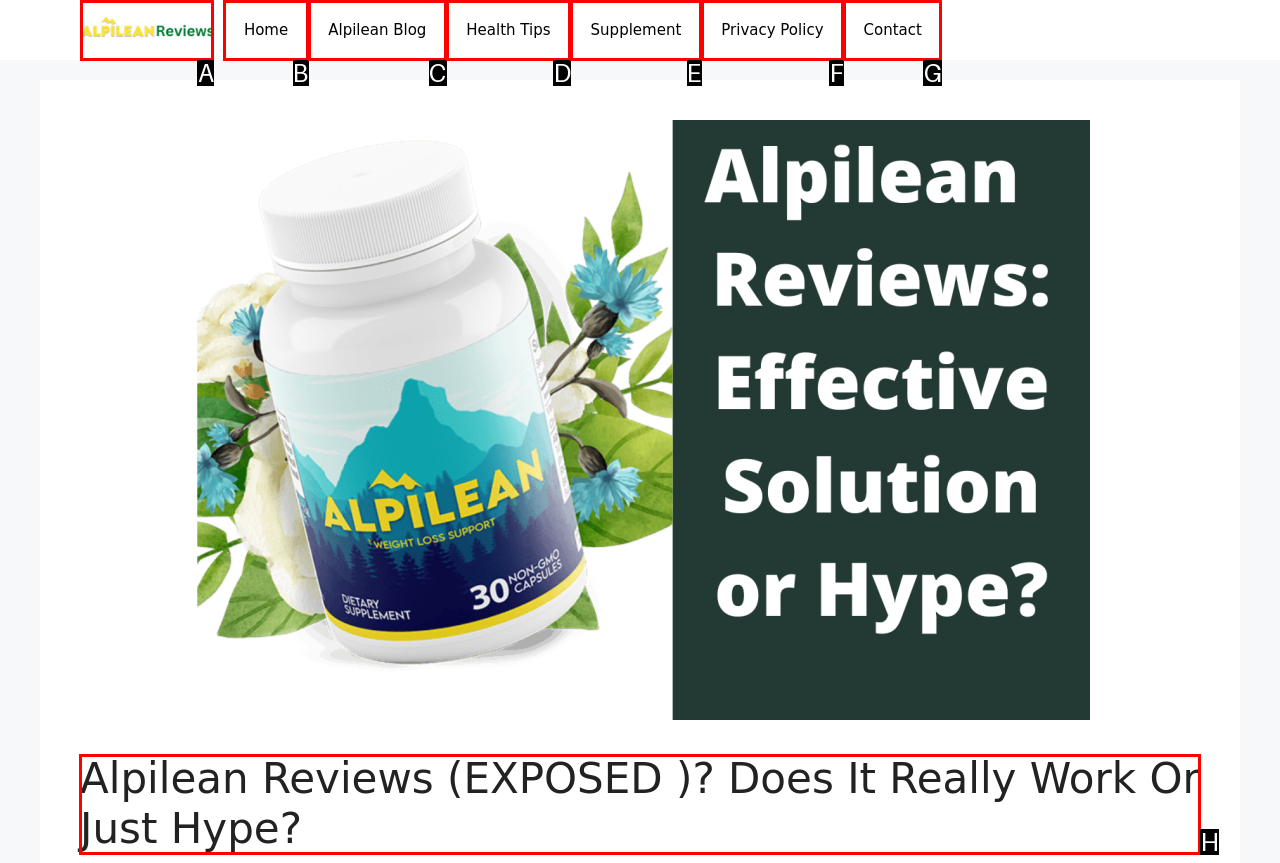Determine the letter of the element you should click to carry out the task: Read the 'Alpilean Reviews (EXPOSED )? Does It Really Work Or Just Hype?' heading
Answer with the letter from the given choices.

H